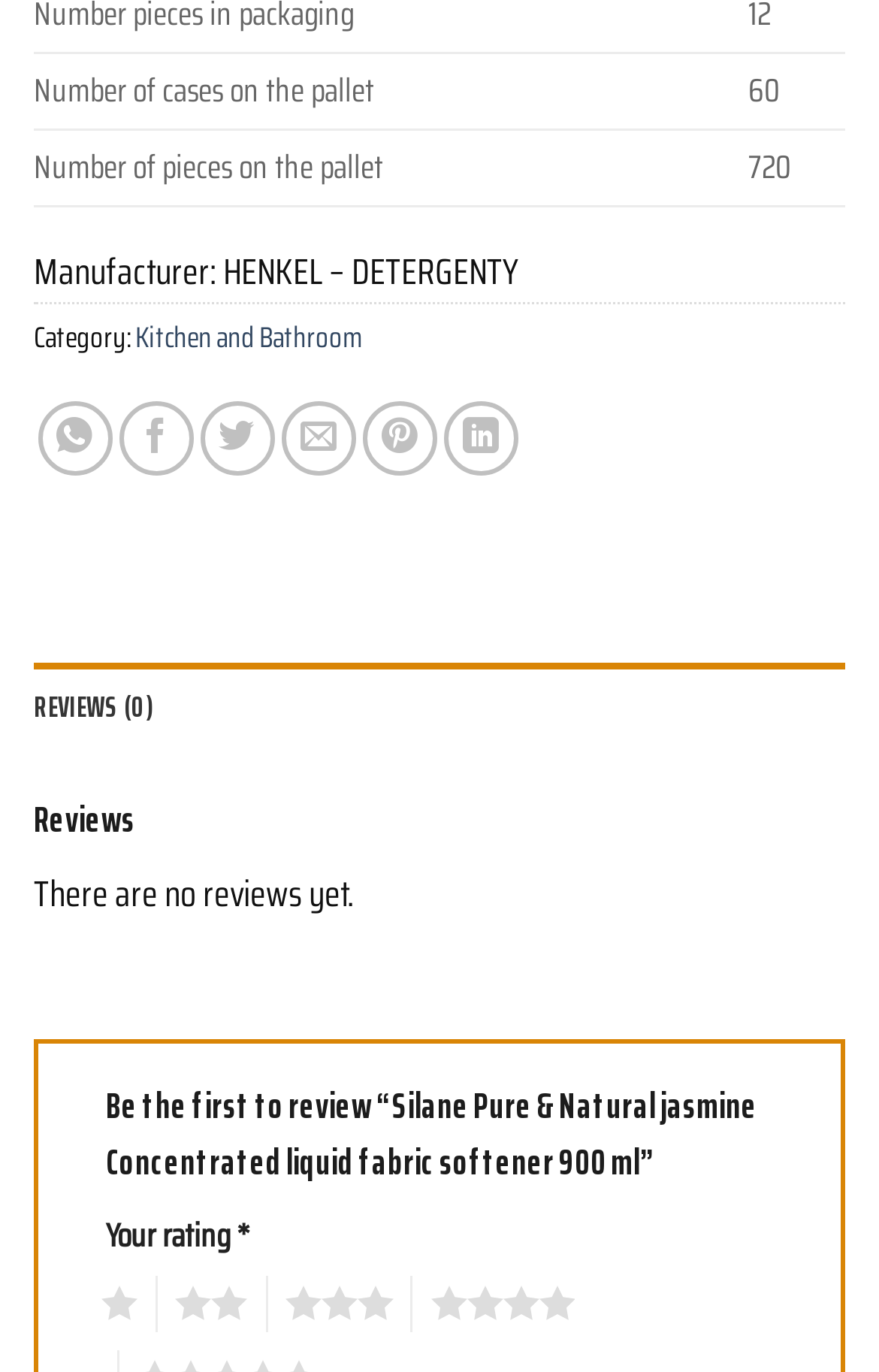Please mark the bounding box coordinates of the area that should be clicked to carry out the instruction: "Click on Email to a Friend".

[0.32, 0.293, 0.405, 0.347]